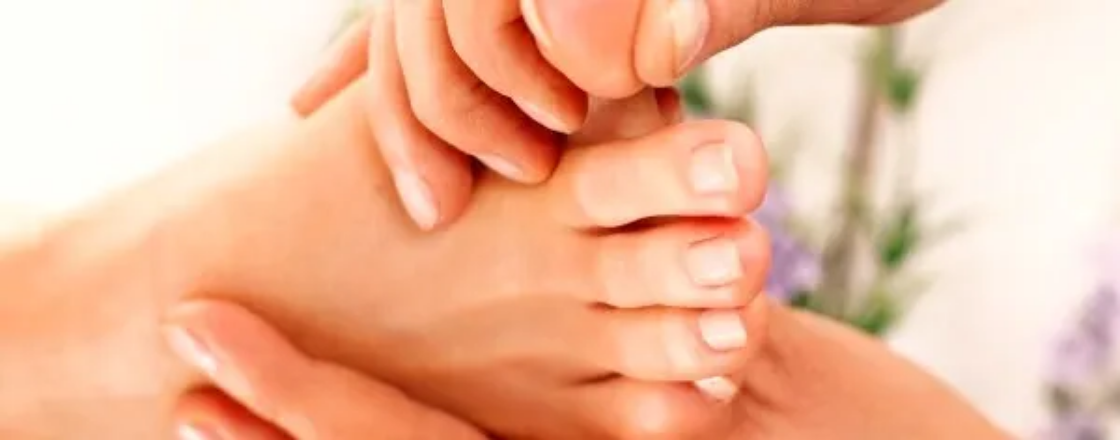What is likely used to enhance the calming atmosphere?
Use the information from the image to give a detailed answer to the question.

The caption hints at the use of essential oils to enhance the calming atmosphere, which is consistent with the therapeutic benefits described in the accompanying text about the Aromareflex treatment.